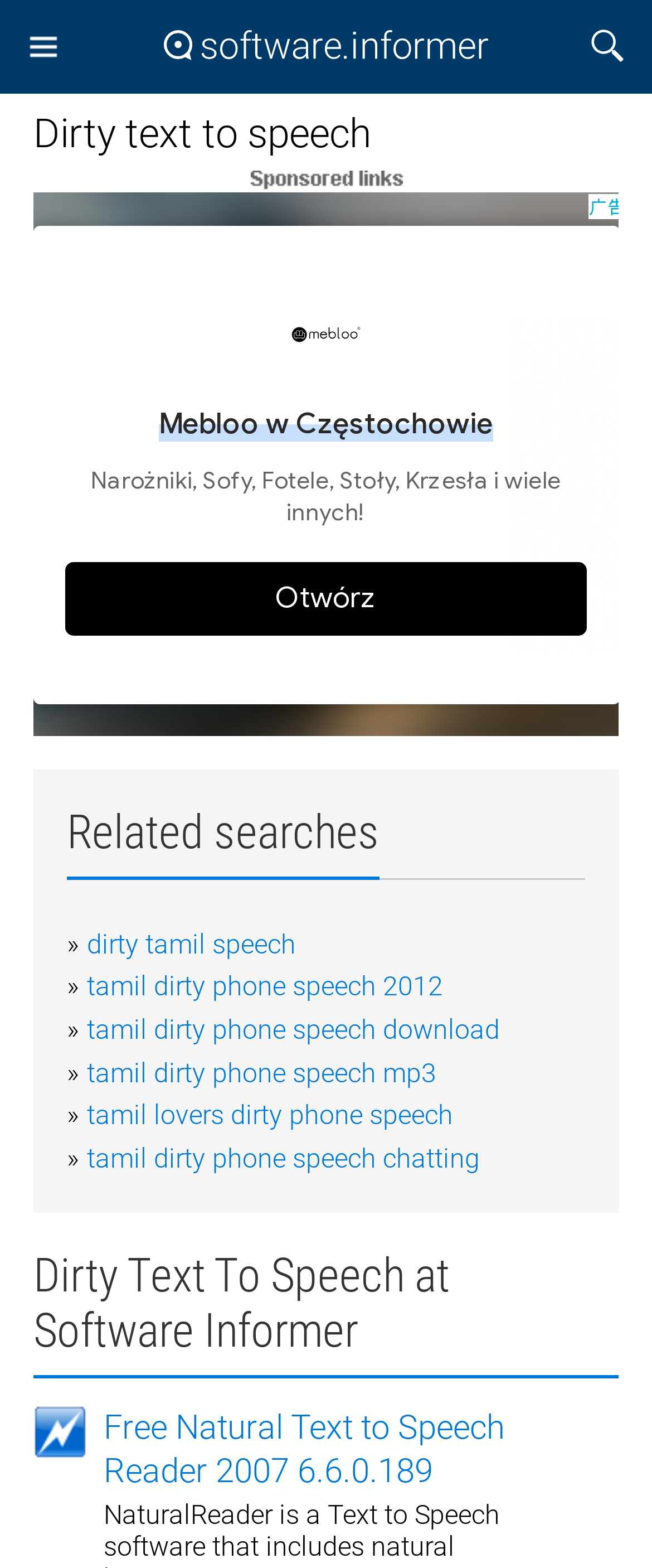What is the format of the downloadable file?
Answer the question with a single word or phrase, referring to the image.

MP3